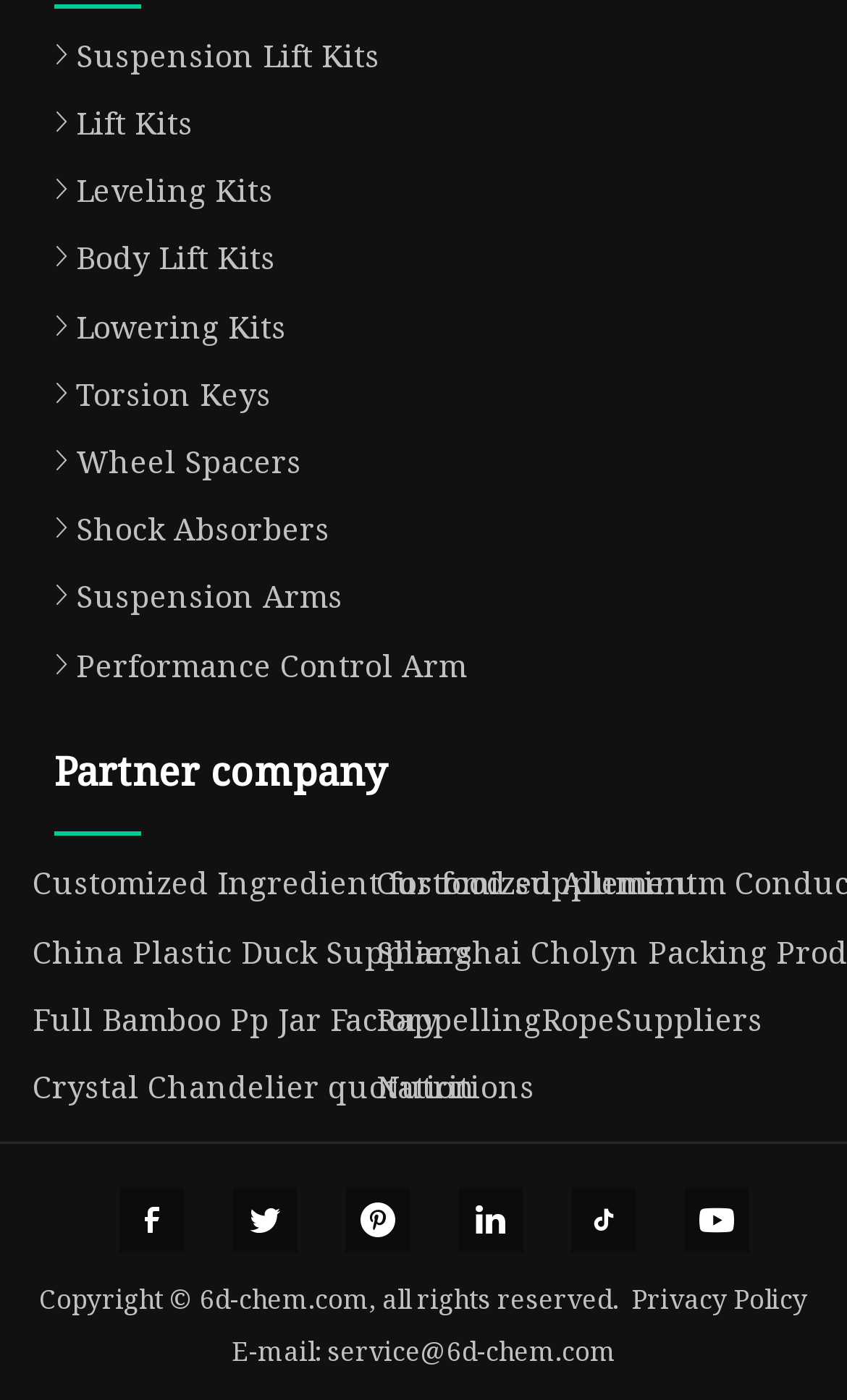Pinpoint the bounding box coordinates of the element you need to click to execute the following instruction: "View Partner company information". The bounding box should be represented by four float numbers between 0 and 1, in the format [left, top, right, bottom].

[0.064, 0.532, 0.456, 0.569]